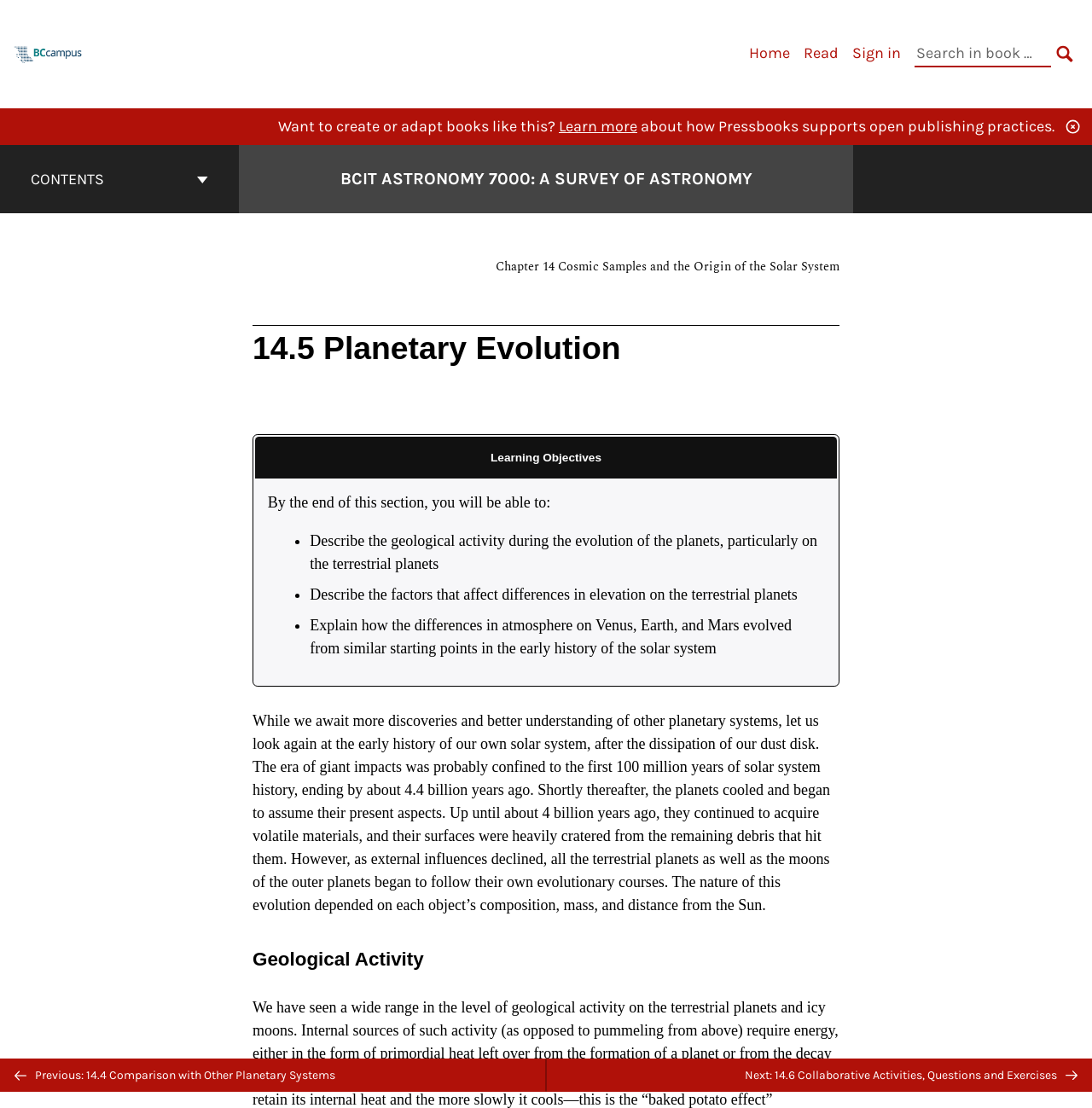What is the name of the book?
Refer to the screenshot and respond with a concise word or phrase.

BCIT Astronomy 7000: A Survey of Astronomy